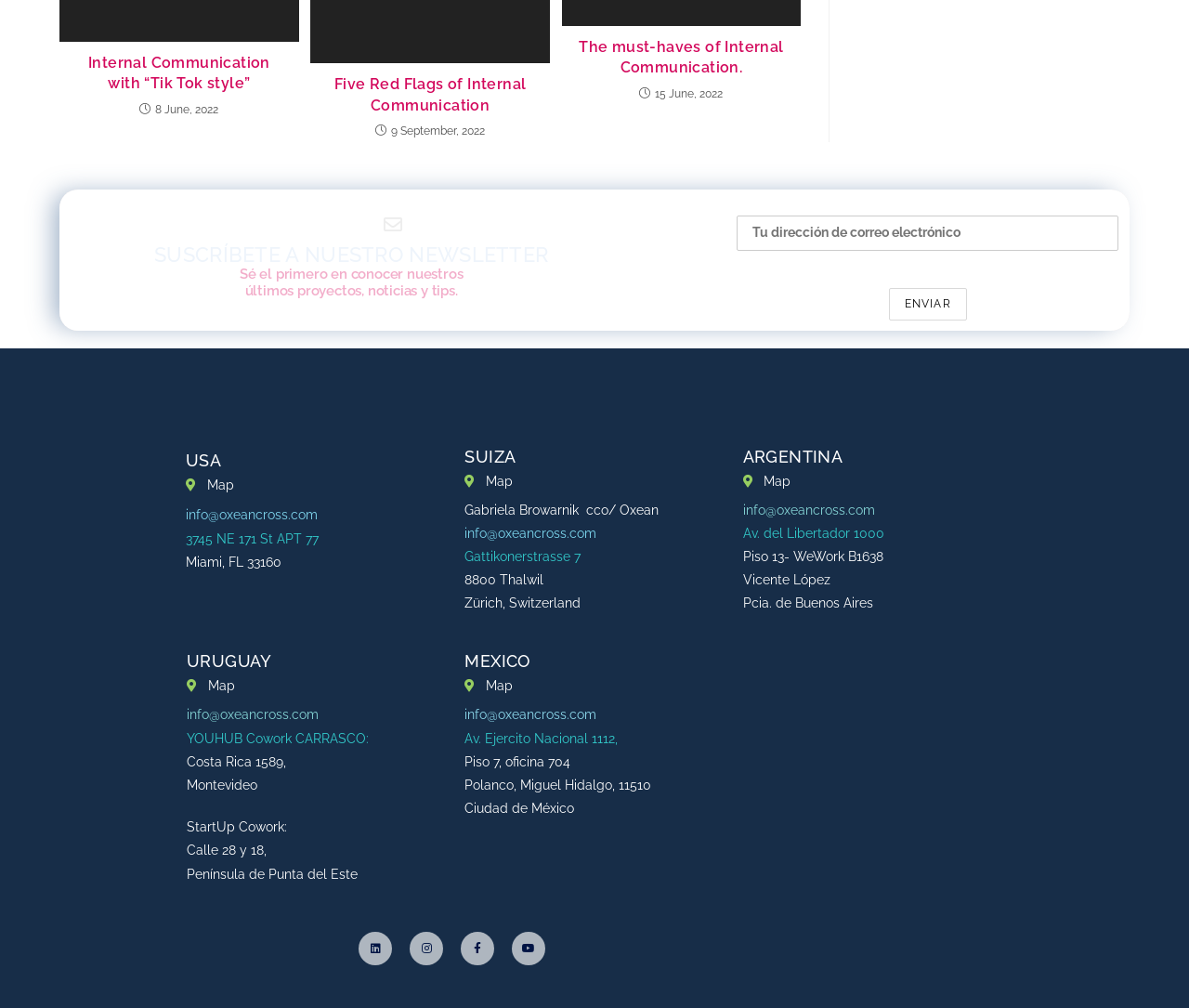Provide the bounding box coordinates of the area you need to click to execute the following instruction: "View the map of USA".

[0.156, 0.47, 0.376, 0.494]